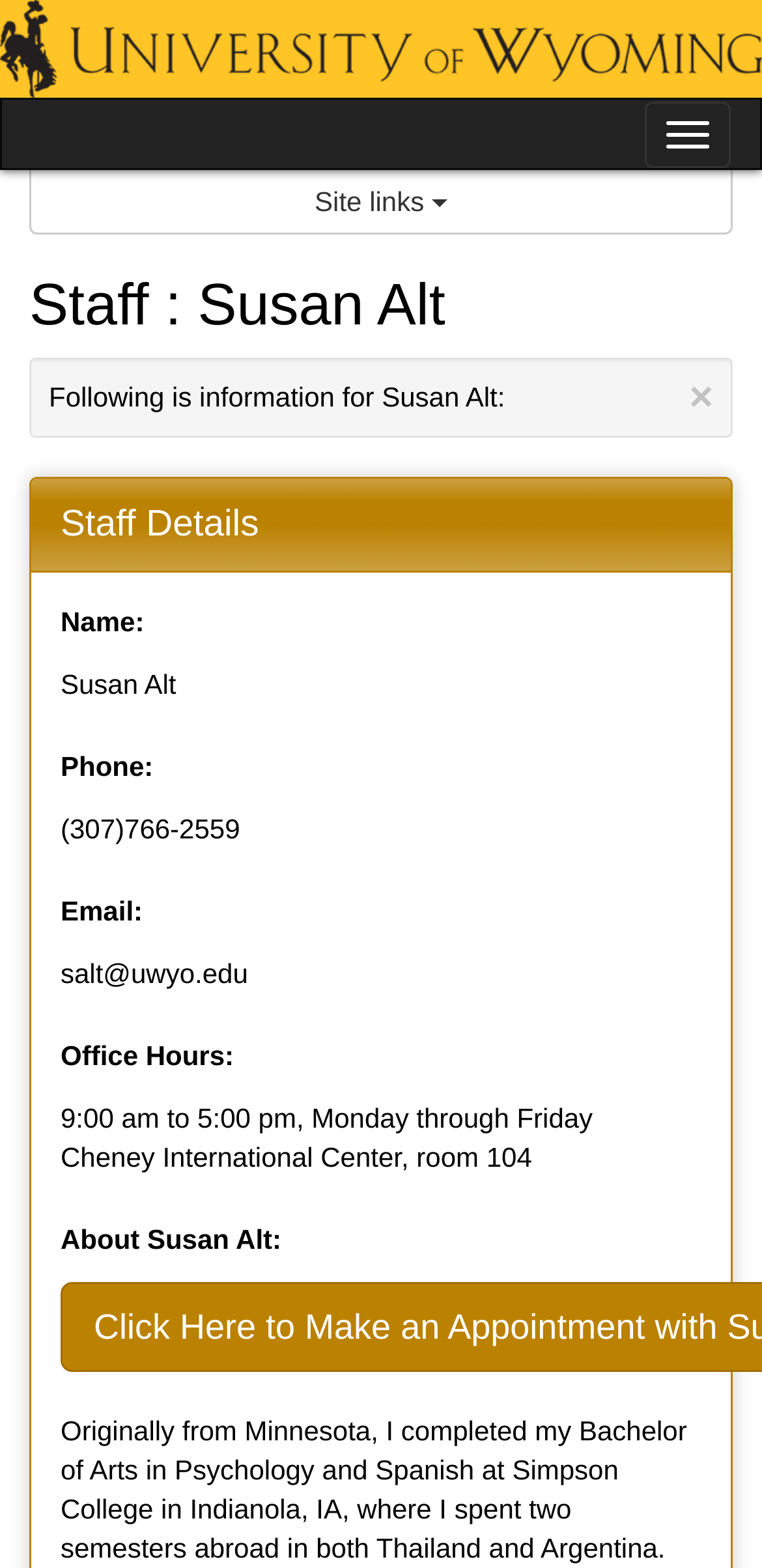Generate a comprehensive description of the contents of the webpage.

The webpage is about Susan Alt, a staff member at the University of Wyoming, with a focus on her study abroad program. At the top of the page, there is a link and an image, both labeled "Study Abroad - University of Wyoming", which spans the entire width of the page. 

To the top right, there is a button to toggle navigation, and below it, a button labeled "Site links" with a dropdown menu. 

The main content of the page is divided into two sections. The first section is headed by "Staff : Susan Alt" and includes an announcement with a close button. 

The second section, labeled "Staff Details", contains Susan Alt's personal and contact information. This section is organized into several rows, each with a label and corresponding information. The labels are "Name:", "Phone:", "Email:", "Office Hours:", and "About Susan Alt:". The information provided includes her name, phone number, email address, office hours, and office location.